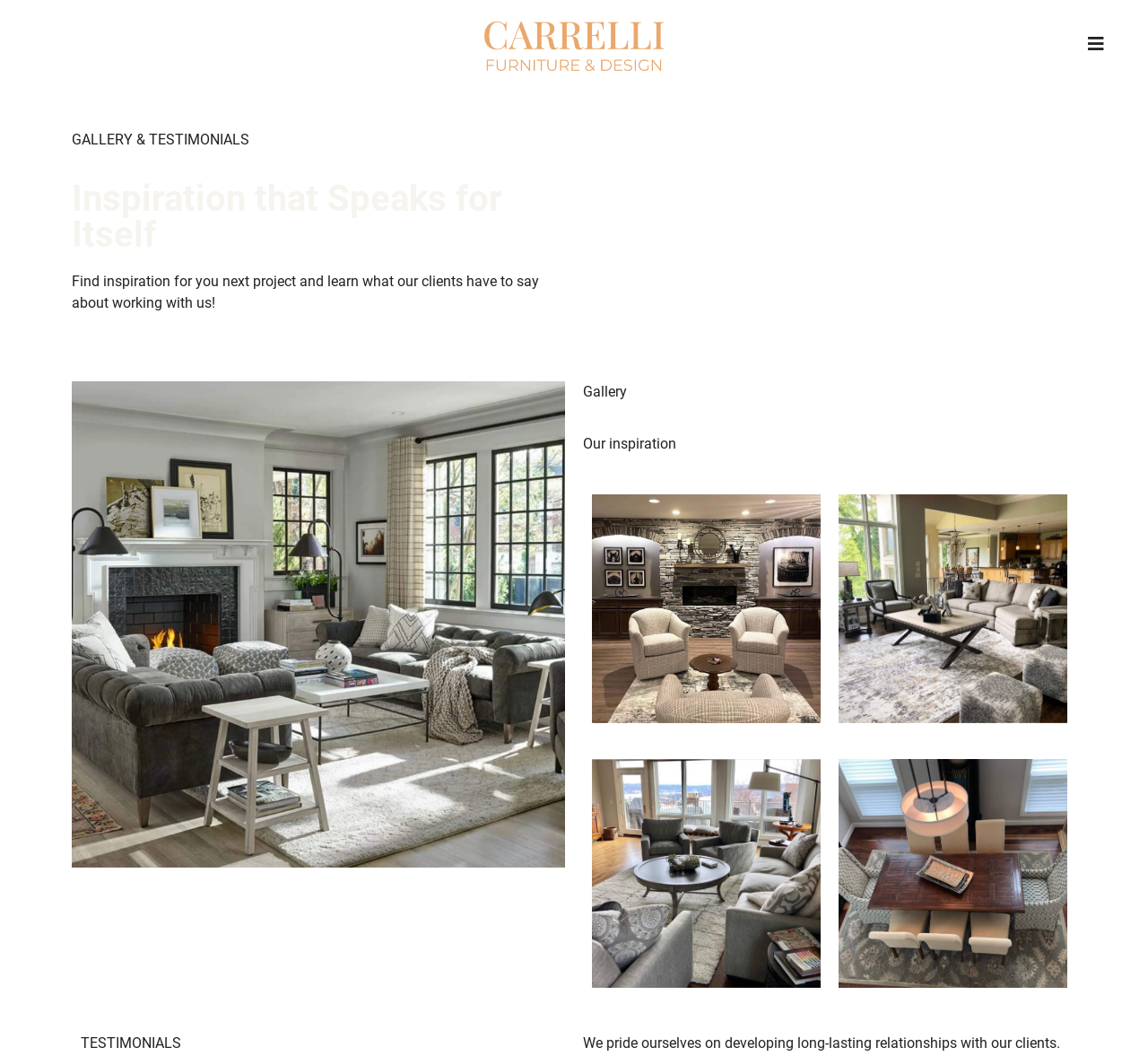Please find and give the text of the main heading on the webpage.

Inspiration that Speaks for Itself